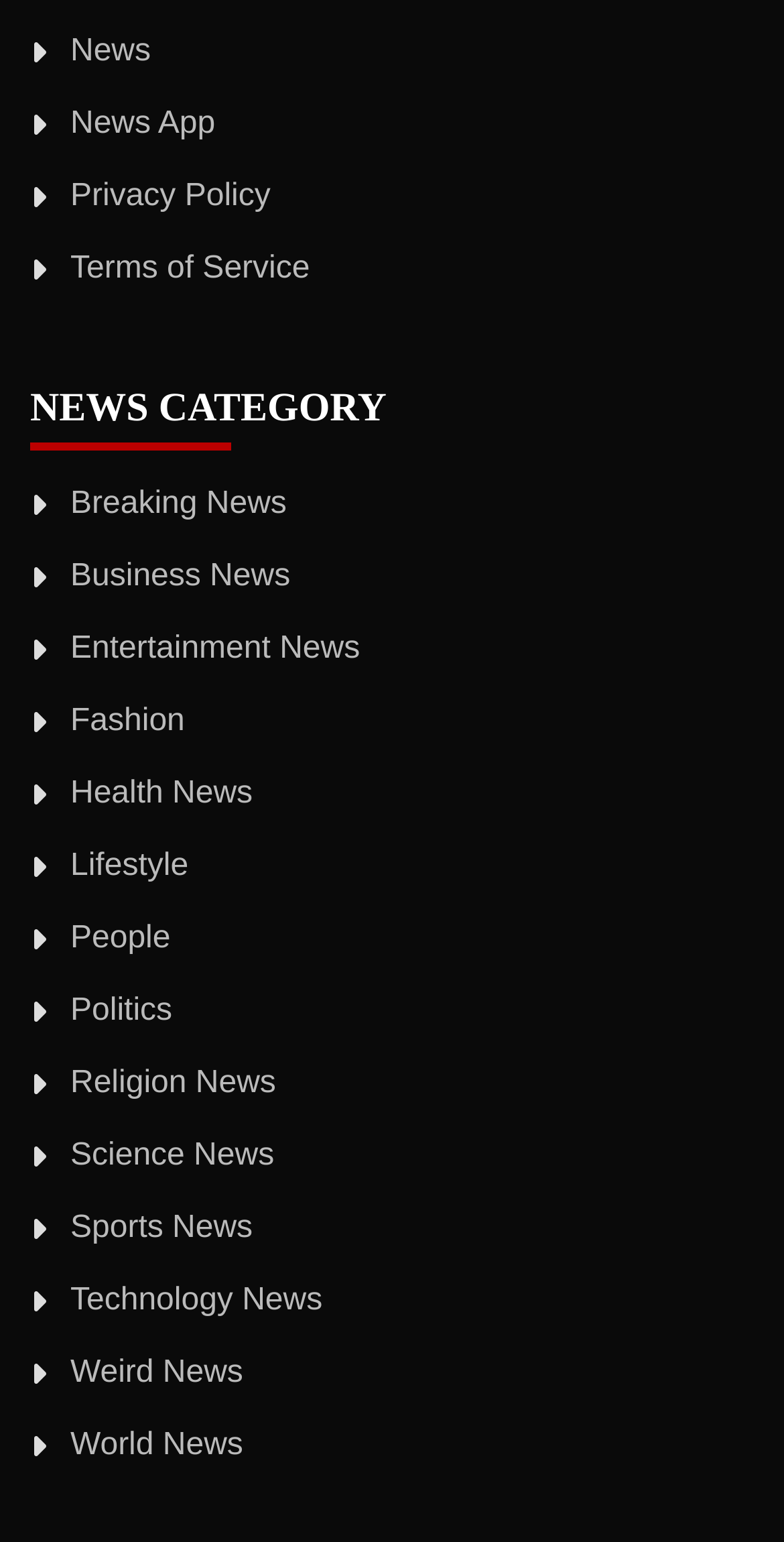Identify the bounding box for the UI element that is described as follows: "Entertainment News".

[0.09, 0.41, 0.459, 0.432]